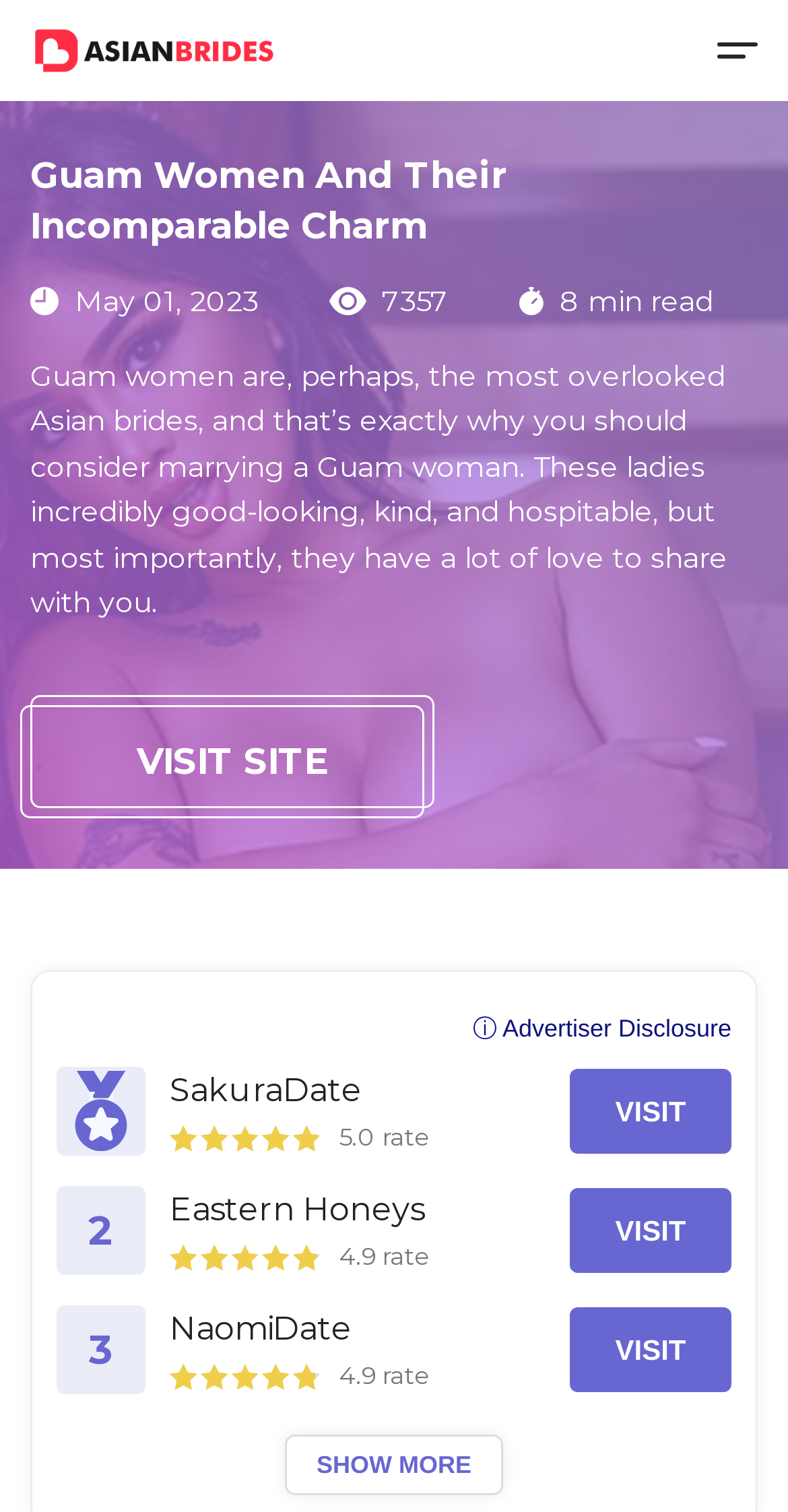Can you show the bounding box coordinates of the region to click on to complete the task described in the instruction: "Read more about 'Guam Women And Their Incomparable Charm'"?

[0.038, 0.1, 0.962, 0.168]